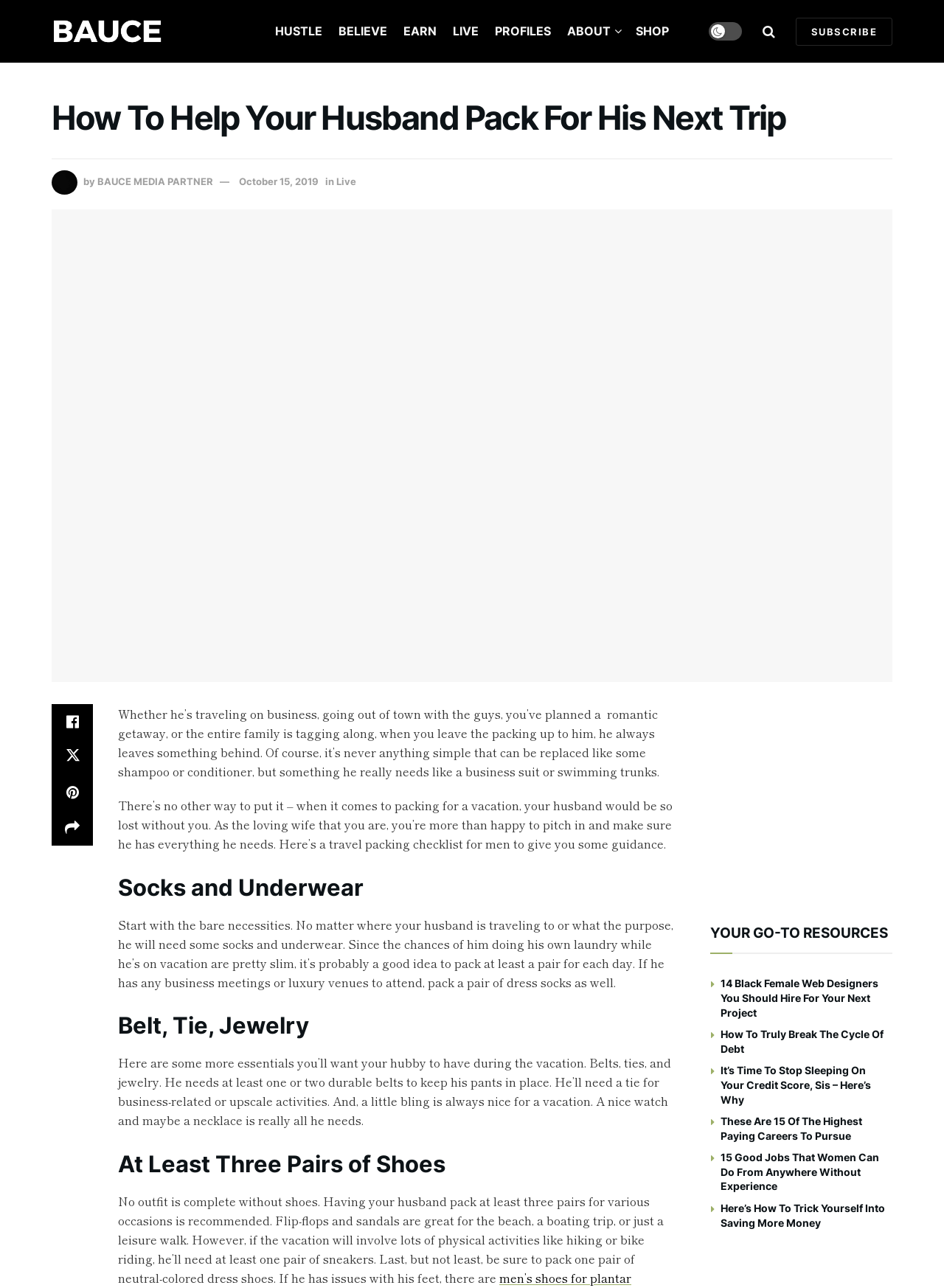What type of content is provided in the article section?
Provide a comprehensive and detailed answer to the question.

The article section appears to provide a variety of content related to different topics, such as web design, personal finance, and career development, which may be of interest to the target audience.